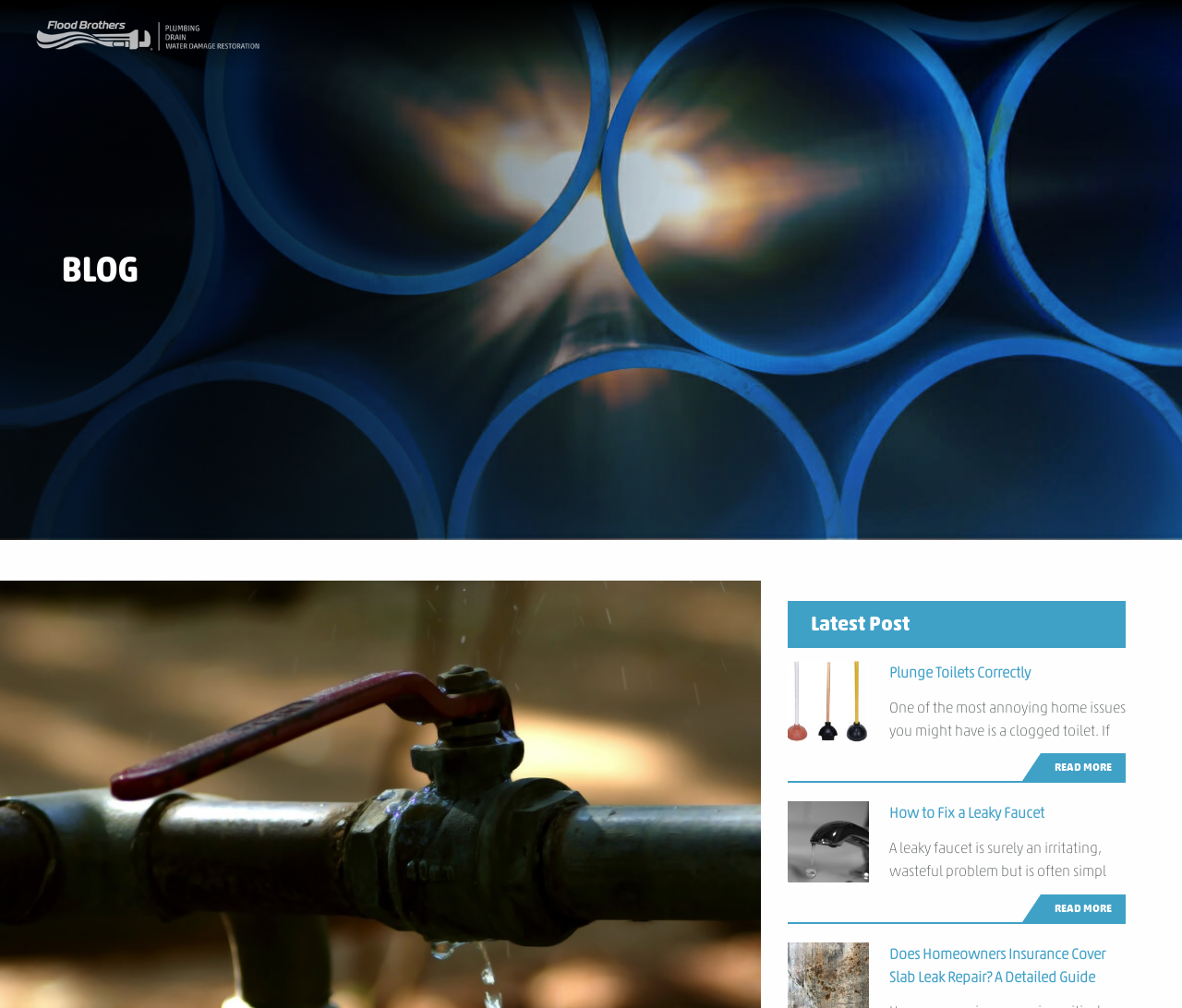Determine the main headline of the webpage and provide its text.

Addressing Water Leaks: Types and Responses